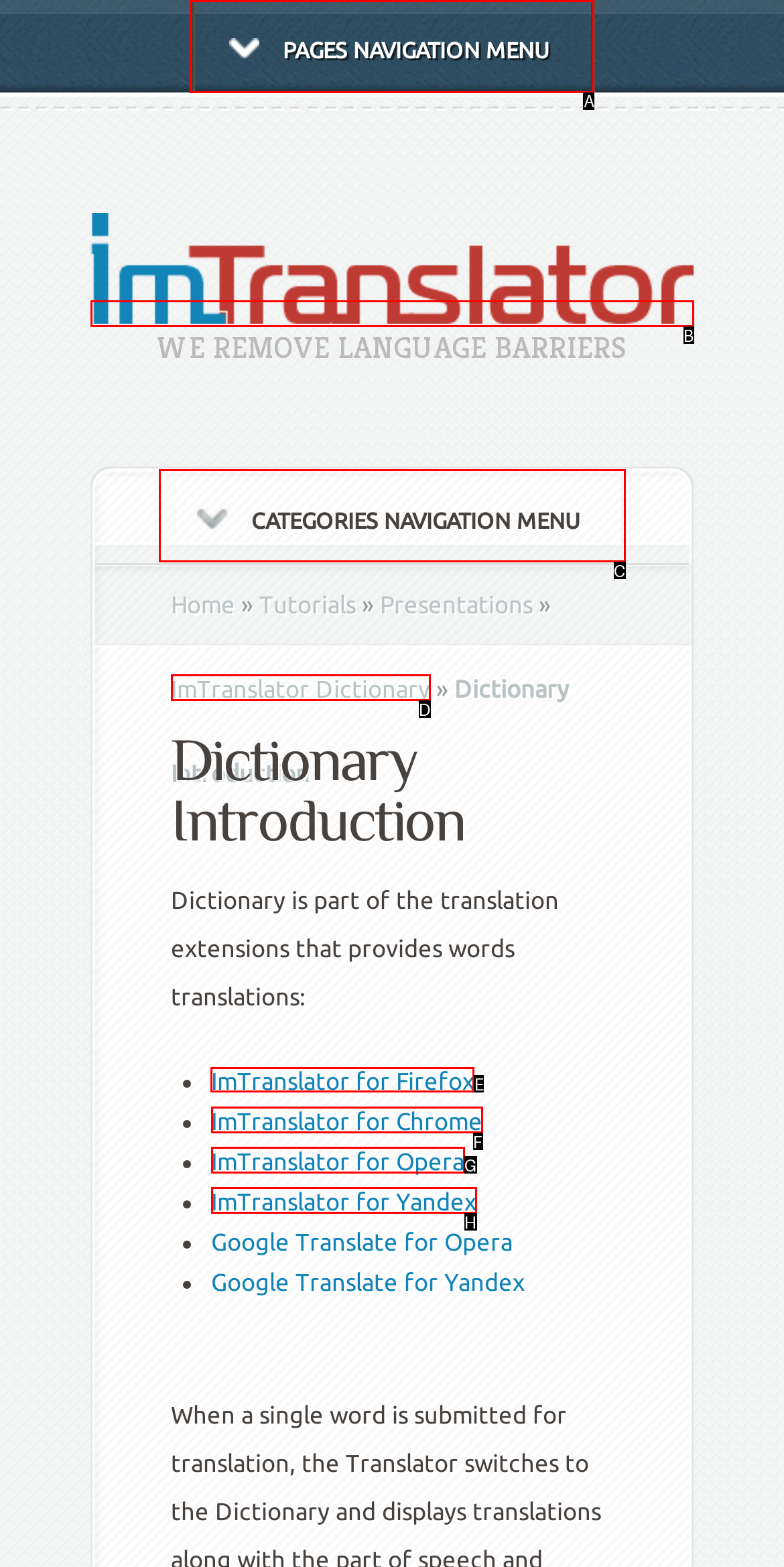Tell me which letter I should select to achieve the following goal: Check ImTranslator for Firefox
Answer with the corresponding letter from the provided options directly.

E